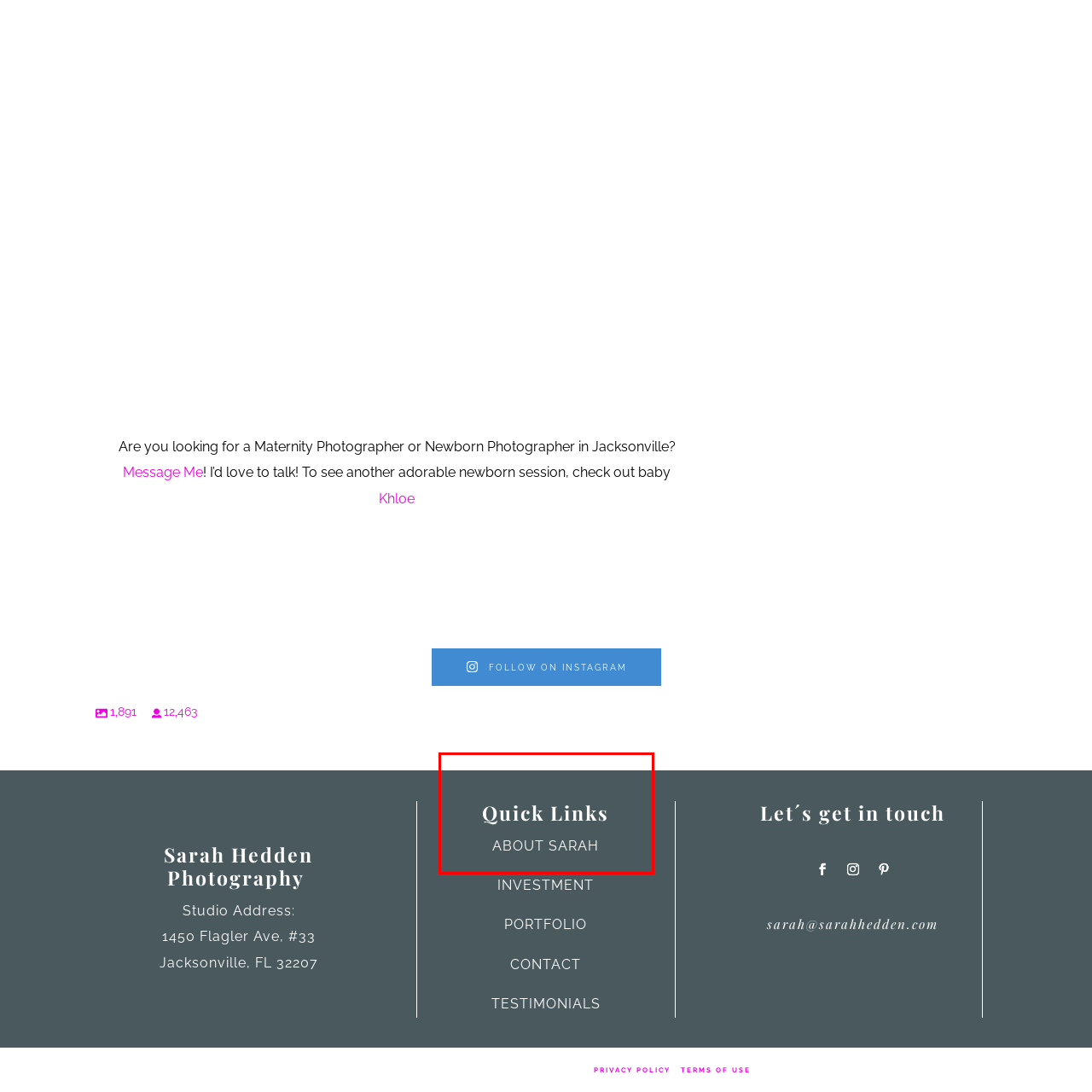Pay attention to the image encircled in red and give a thorough answer to the subsequent question, informed by the visual details in the image:
What is the purpose of the 'ABOUT SARAH' link?

The caption states that the 'ABOUT SARAH' link is inviting visitors to learn more about the photographer, Sarah Hedden, which implies that the purpose of this link is to provide information about Sarah.